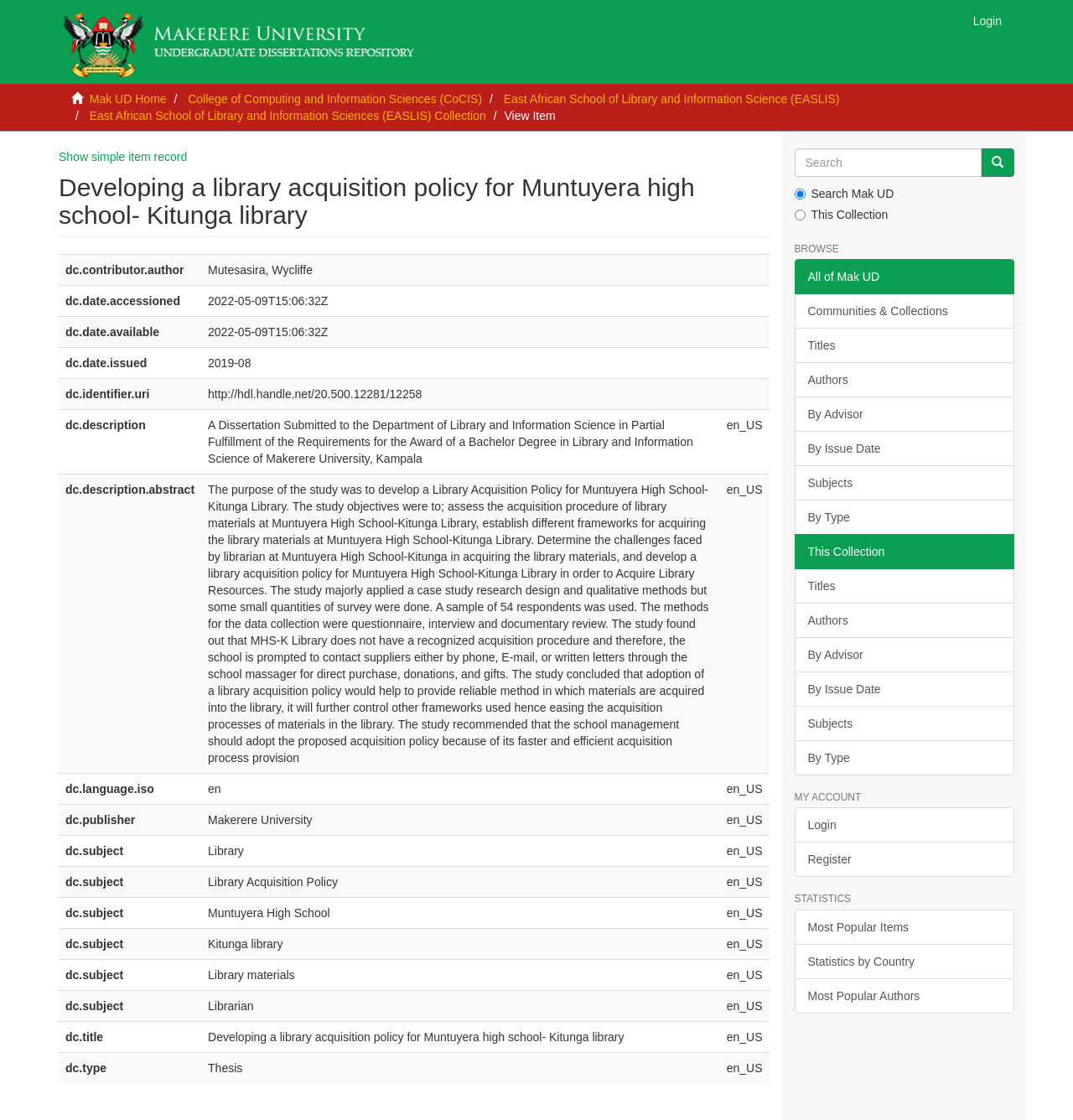With reference to the screenshot, provide a detailed response to the question below:
What is the name of the library?

The answer can be found in the title of the dissertation, which mentions the name of the library.